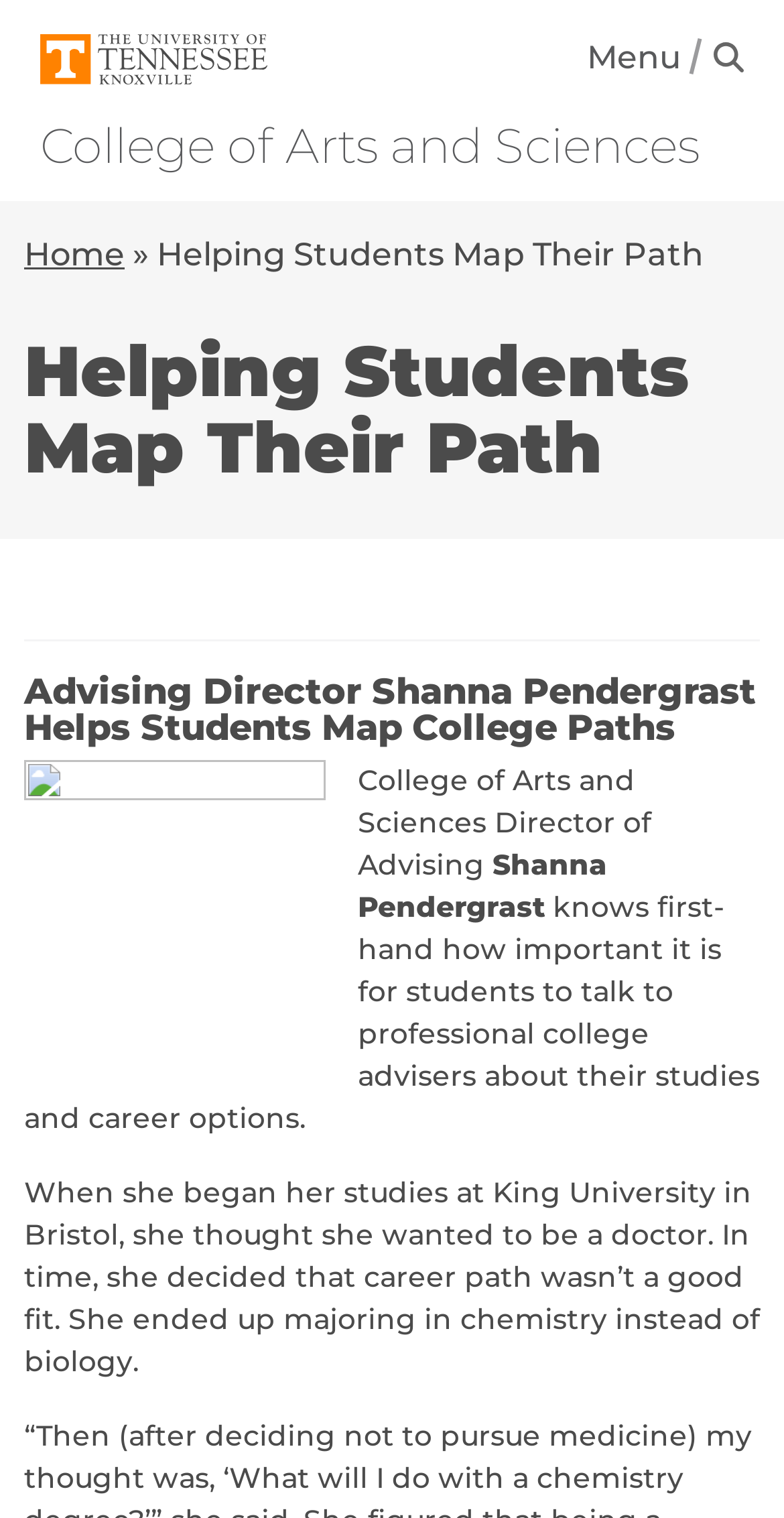Answer the following in one word or a short phrase: 
What is the name of the university Shanna Pendergrast attended?

King University